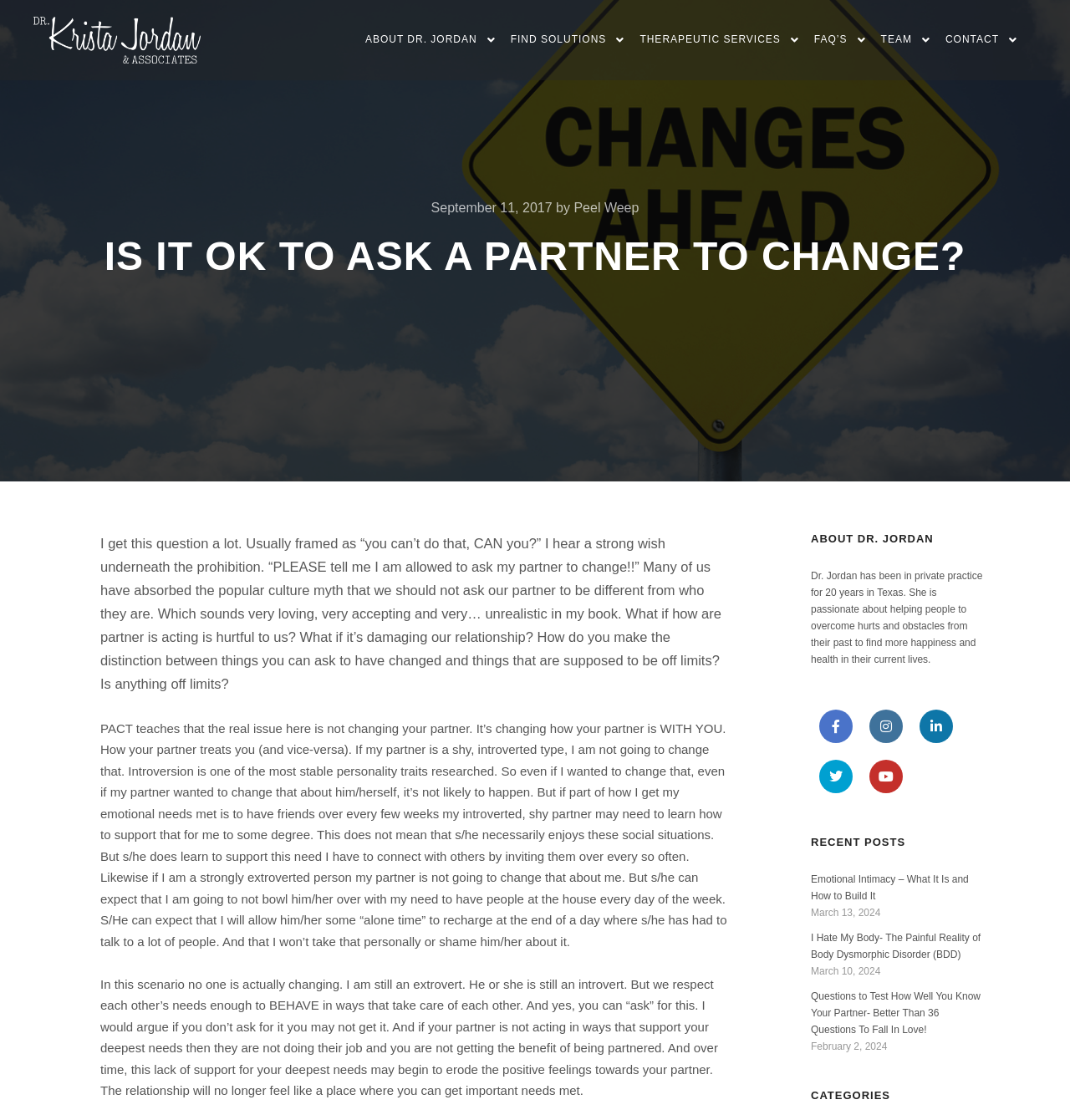Create a full and detailed caption for the entire webpage.

This webpage is about Dr. Krista Jordan, a therapist, and her blog. At the top, there is a navigation menu with links to "ABOUT DR. JORDAN", "FIND SOLUTIONS", "THERAPEUTIC SERVICES", "FAQ'S", "TEAM", and "CONTACT". Each link has a small icon next to it.

Below the navigation menu, there is a section with the title "IS IT OK TO ASK A PARTNER TO CHANGE?" in a large font. This section contains a long article discussing the idea of asking a partner to change and how it relates to relationships. The article is divided into three paragraphs, each discussing a different aspect of this topic.

To the right of the article, there is a section with the title "ABOUT DR. JORDAN" in a smaller font. This section contains a brief bio of Dr. Jordan, stating that she has been in private practice for 20 years in Texas and is passionate about helping people overcome past hurts.

Below the bio, there are four social media links, each represented by a small icon. Next to the social media links, there is a section with the title "RECENT POSTS" in a smaller font. This section contains a list of three recent blog posts, each with a title and a date. The dates are March 13, 2024, March 10, 2024, and February 2, 2024, respectively.

At the very bottom of the page, there is a section with the title "CATEGORIES" in a smaller font.